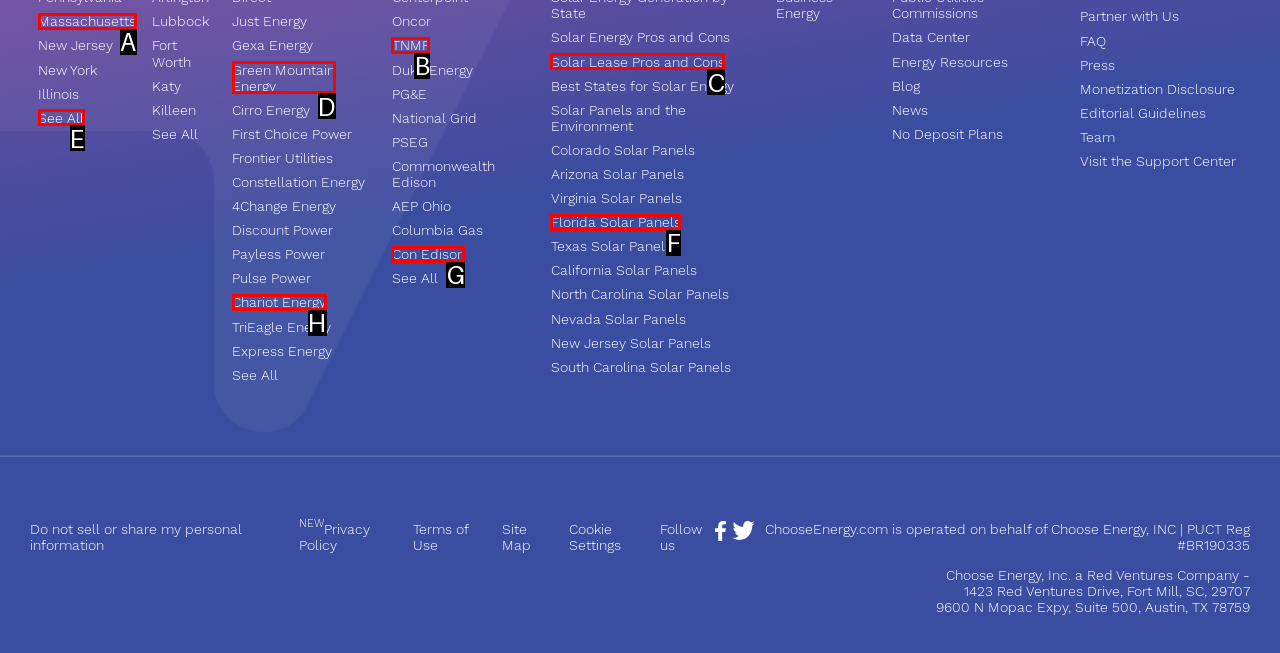Select the letter of the HTML element that best fits the description: admin
Answer with the corresponding letter from the provided choices.

None